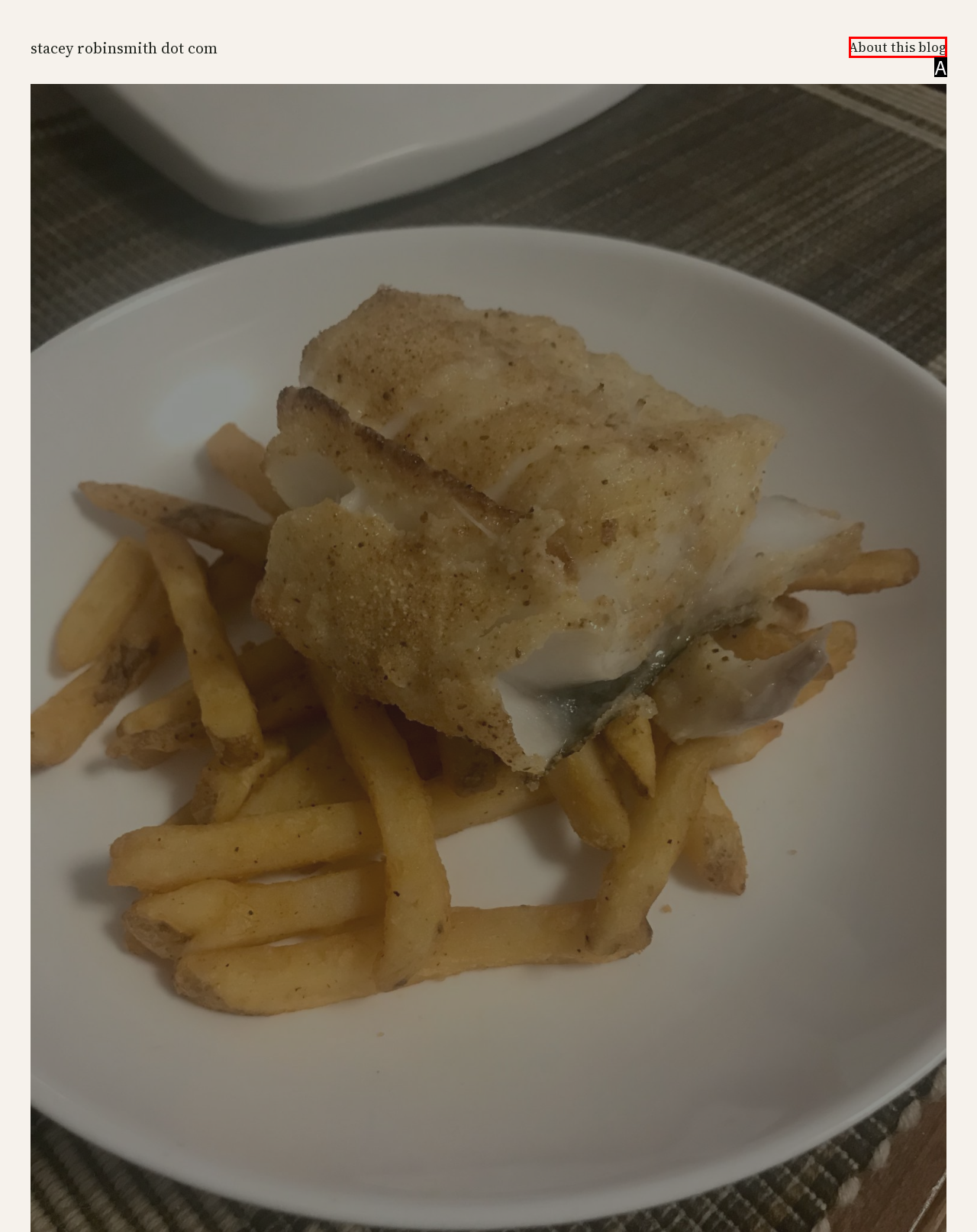Which HTML element fits the description: About this blog? Respond with the letter of the appropriate option directly.

A